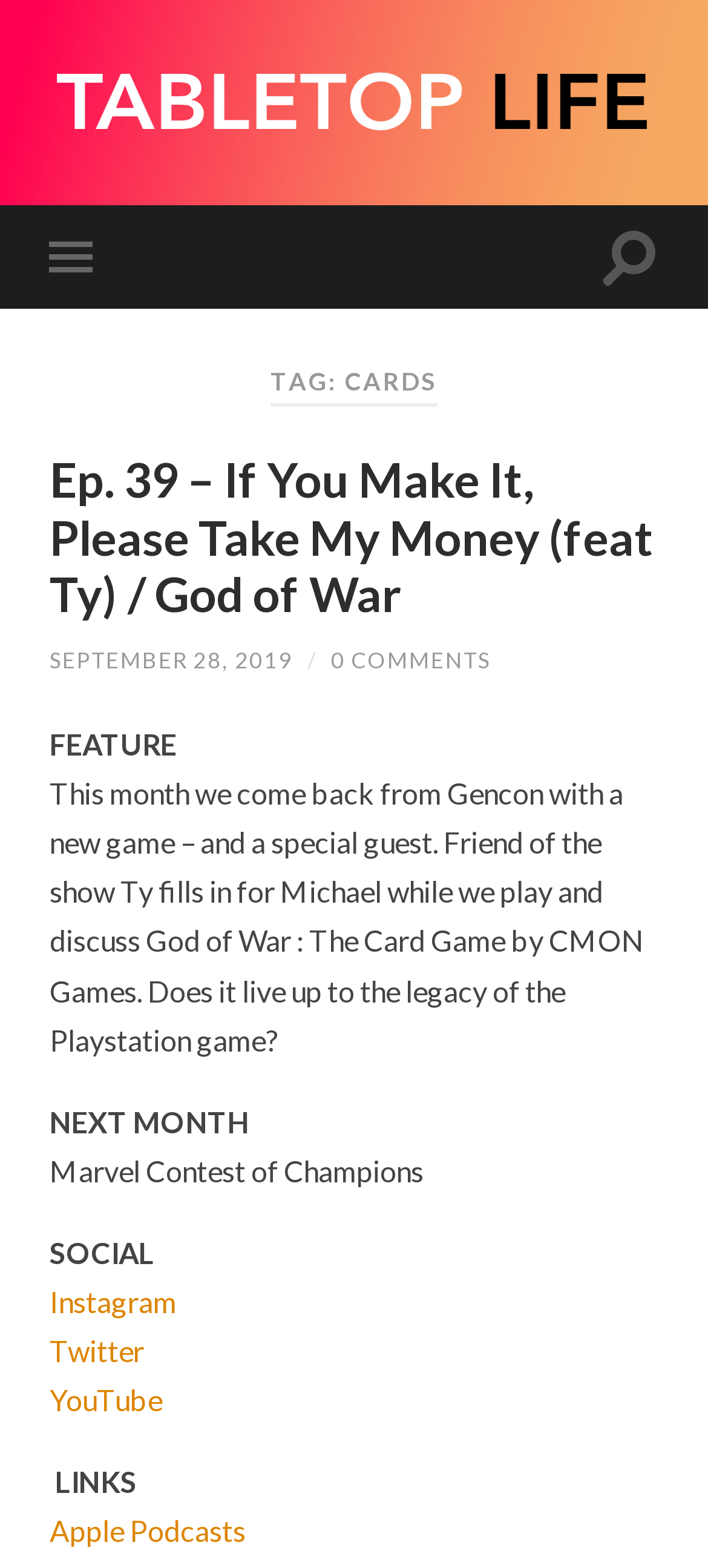Please identify the bounding box coordinates of where to click in order to follow the instruction: "Visit Instagram".

[0.07, 0.819, 0.249, 0.841]